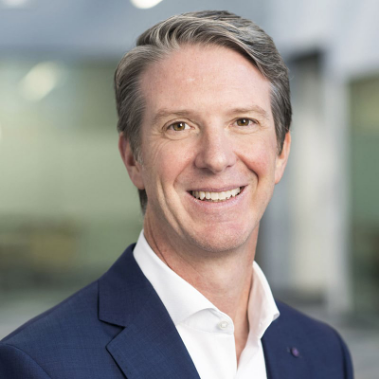Provide an in-depth description of the image you see.

This image features Corey Rhodes, who is now the Chief Executive Officer of Enseo, a prominent provider of technology solutions for hospitality and senior living sectors. In the photograph, Rhodes is depicted wearing a dark suit jacket over a white shirt, showcasing a friendly and approachable demeanor with a warm smile. His hair is neatly styled, and he stands against a softly blurred background suggestive of a modern, professional environment. This headshot accompanies an announcement regarding his appointment to lead Enseo, highlighting his role in driving growth and innovation for the company.